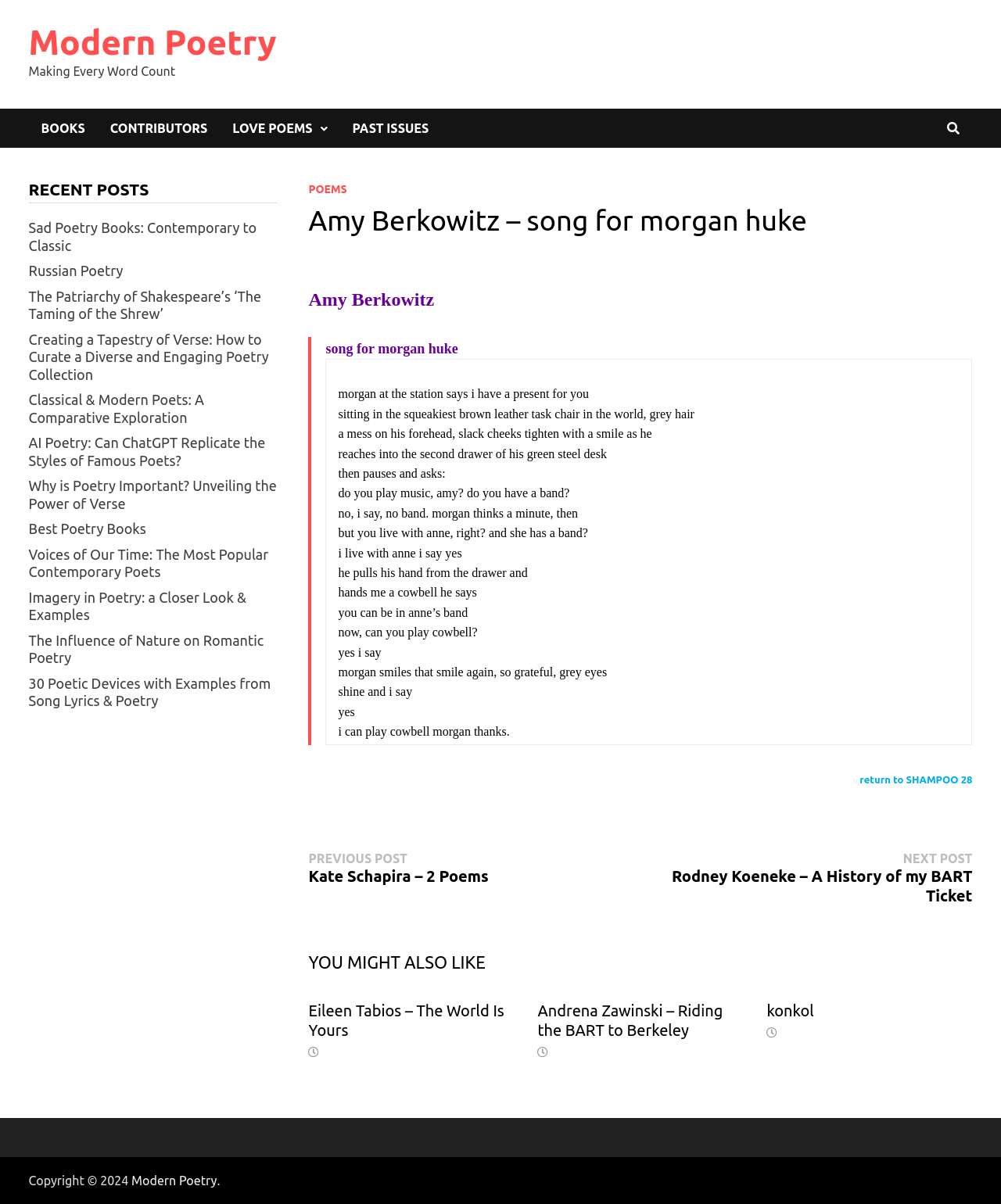Carefully examine the image and provide an in-depth answer to the question: How many links are there in the 'RECENT POSTS' section?

The number of links in the 'RECENT POSTS' section is obtained by counting the link elements located under the heading element 'RECENT POSTS'.